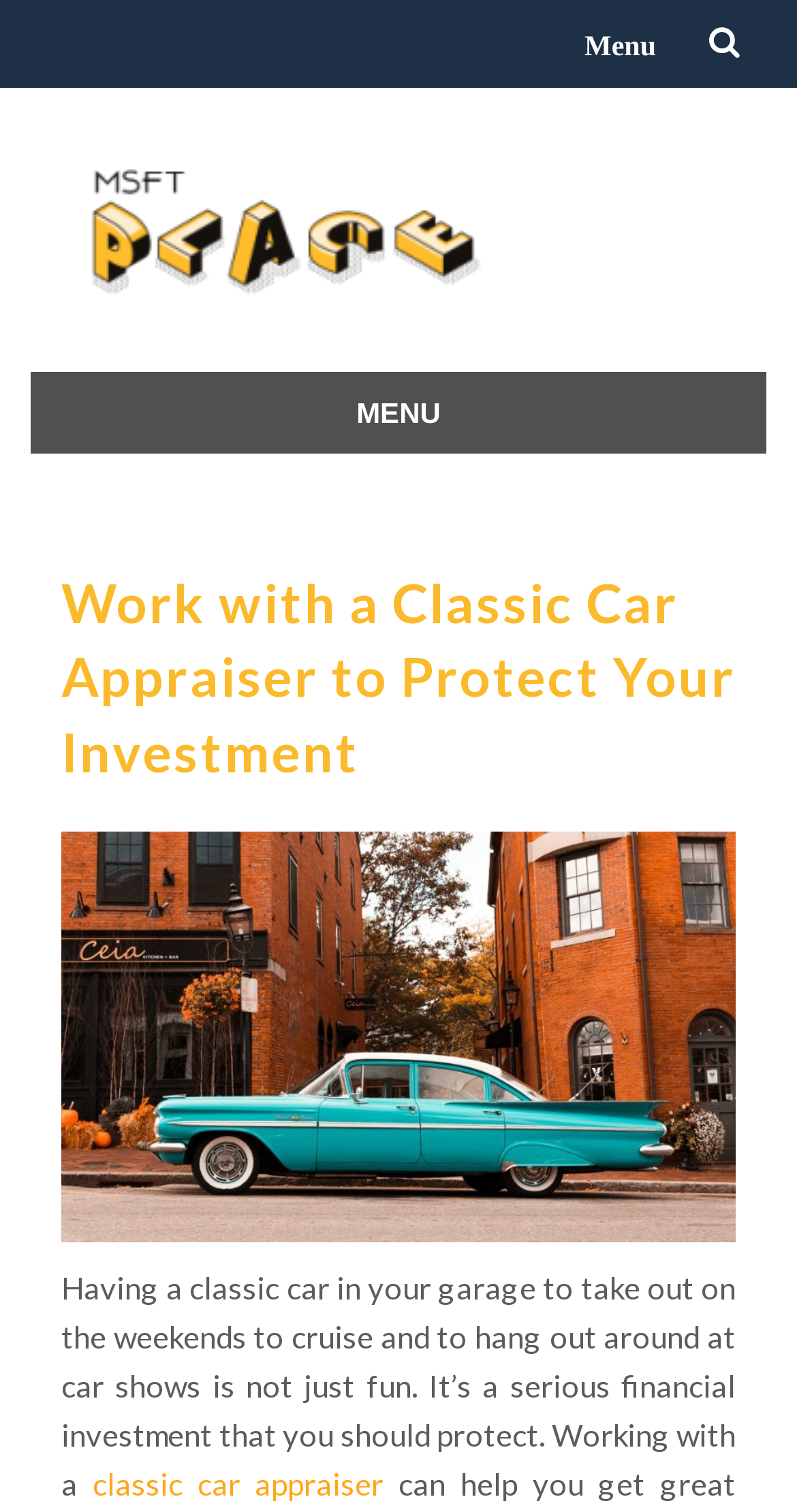Ascertain the bounding box coordinates for the UI element detailed here: "classic car appraiser". The coordinates should be provided as [left, top, right, bottom] with each value being a float between 0 and 1.

[0.116, 0.969, 0.481, 0.994]